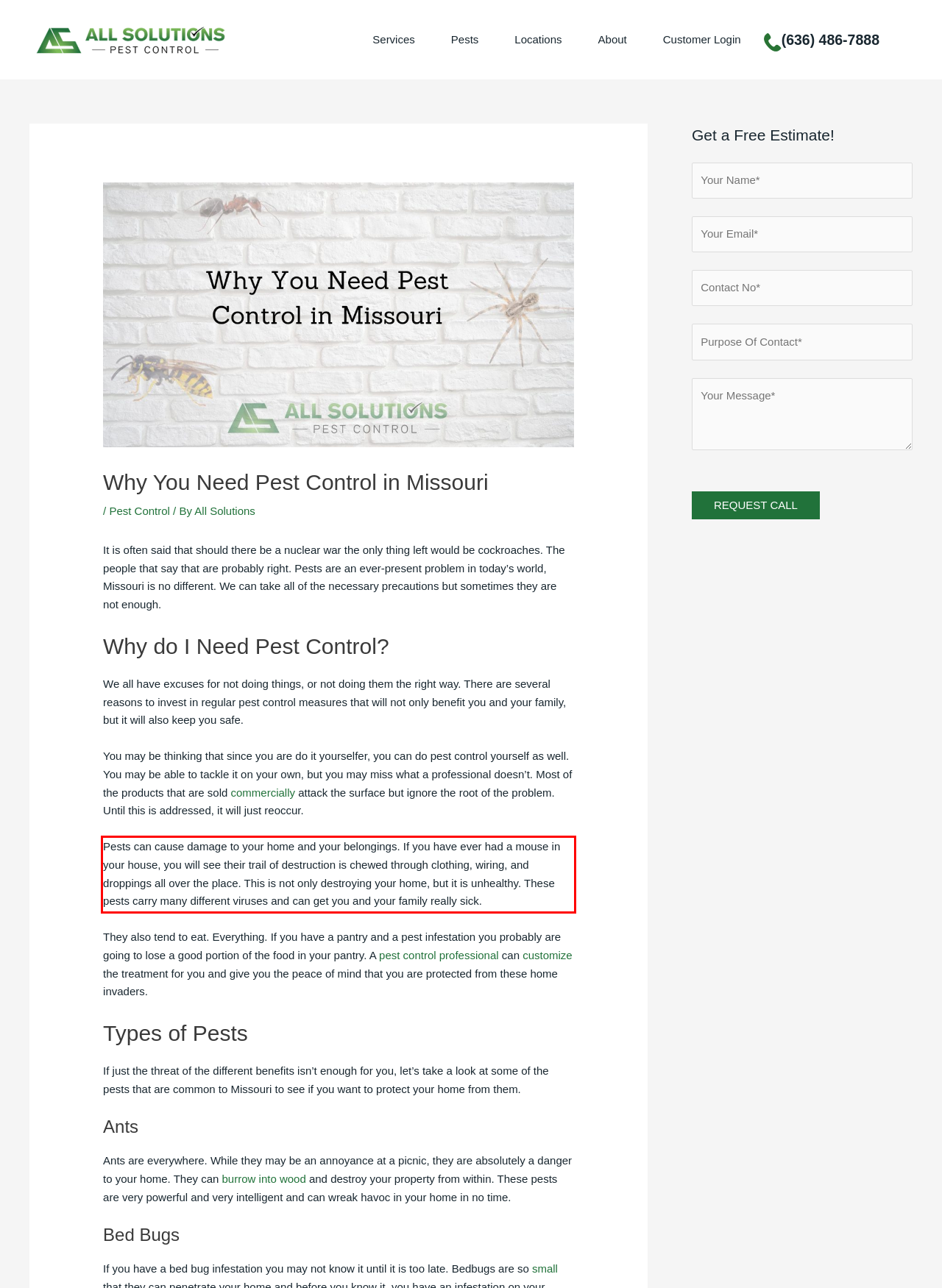Look at the provided screenshot of the webpage and perform OCR on the text within the red bounding box.

Pests can cause damage to your home and your belongings. If you have ever had a mouse in your house, you will see their trail of destruction is chewed through clothing, wiring, and droppings all over the place. This is not only destroying your home, but it is unhealthy. These pests carry many different viruses and can get you and your family really sick.